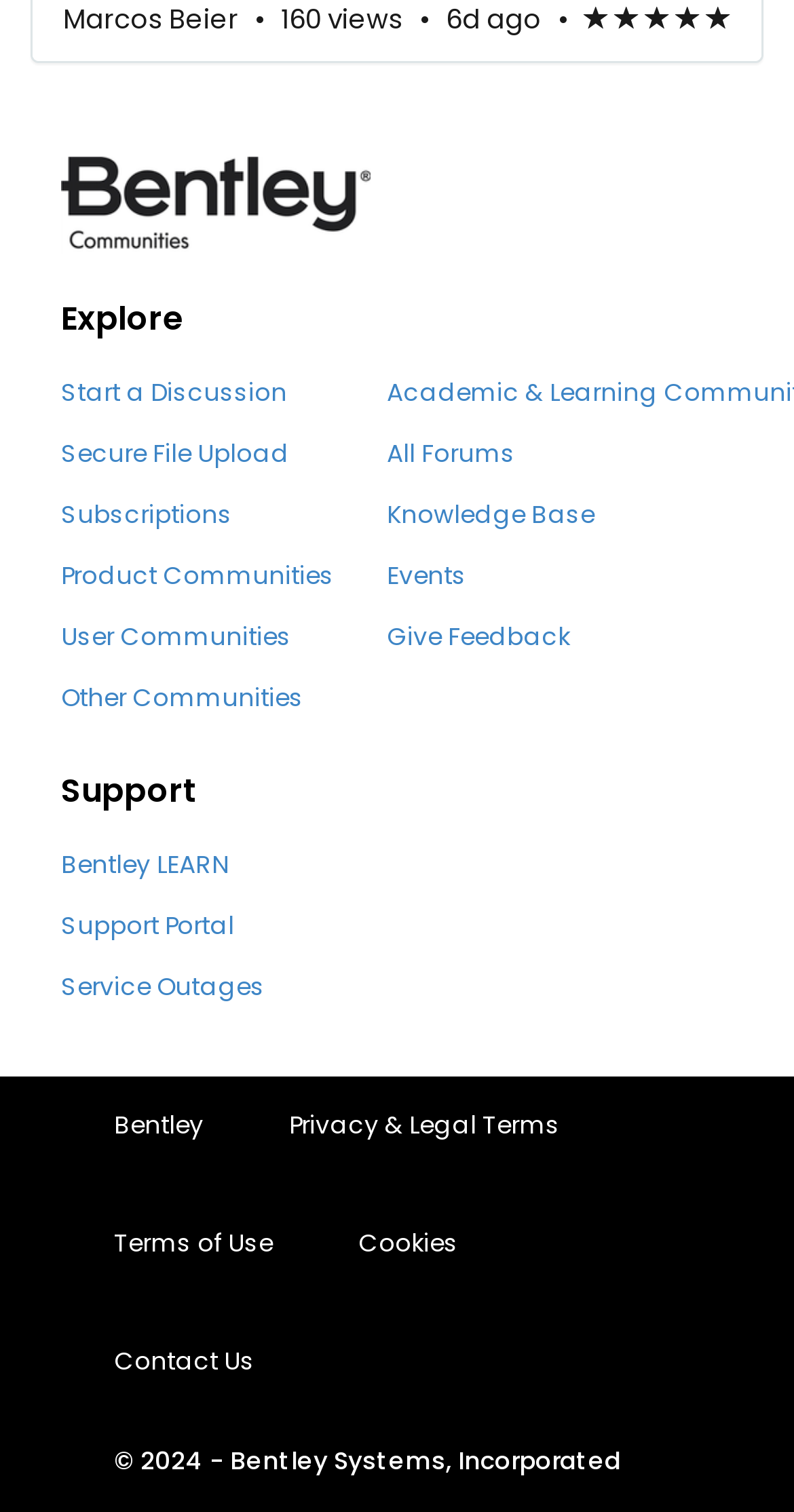Please provide a brief answer to the question using only one word or phrase: 
How many communities are listed?

5